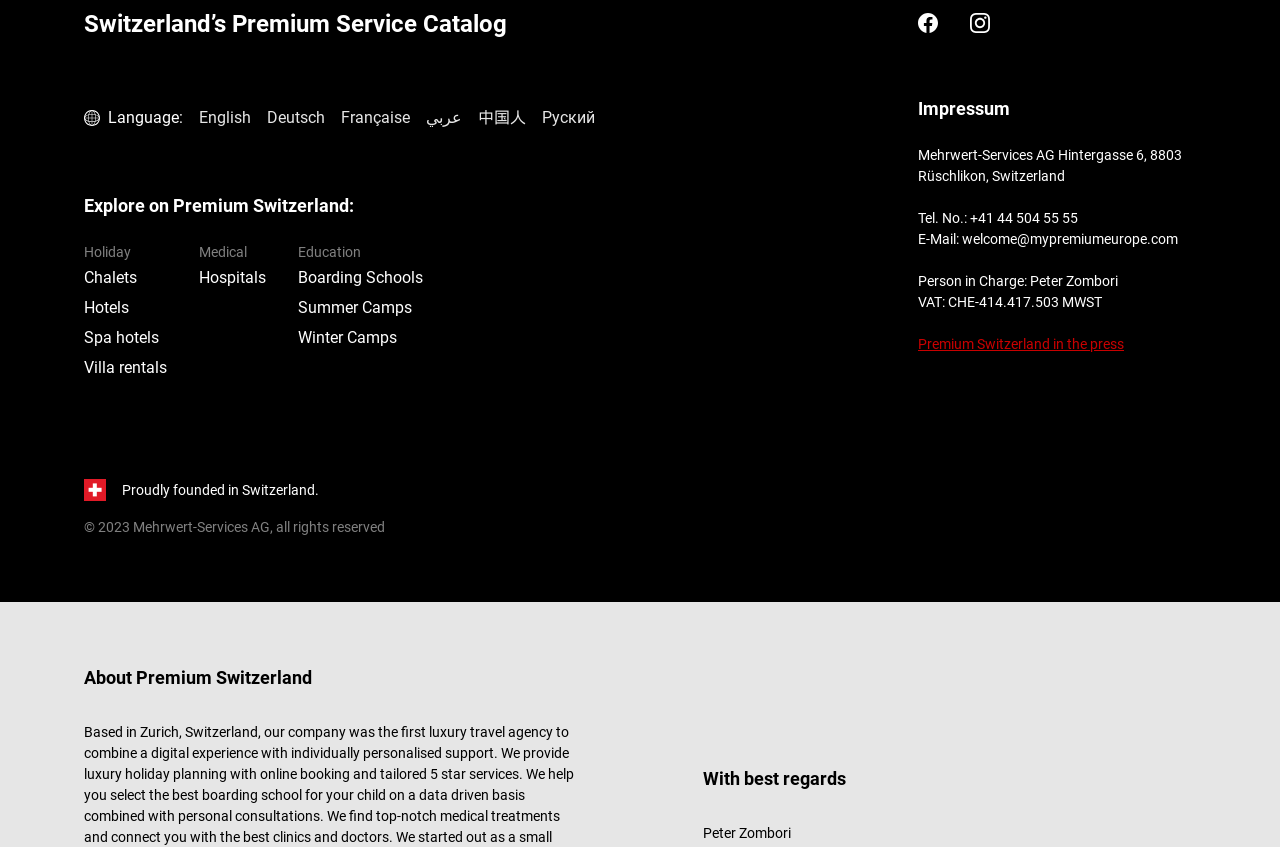What is the company's VAT number?
Respond to the question with a single word or phrase according to the image.

CHE-414.417.503 MWST